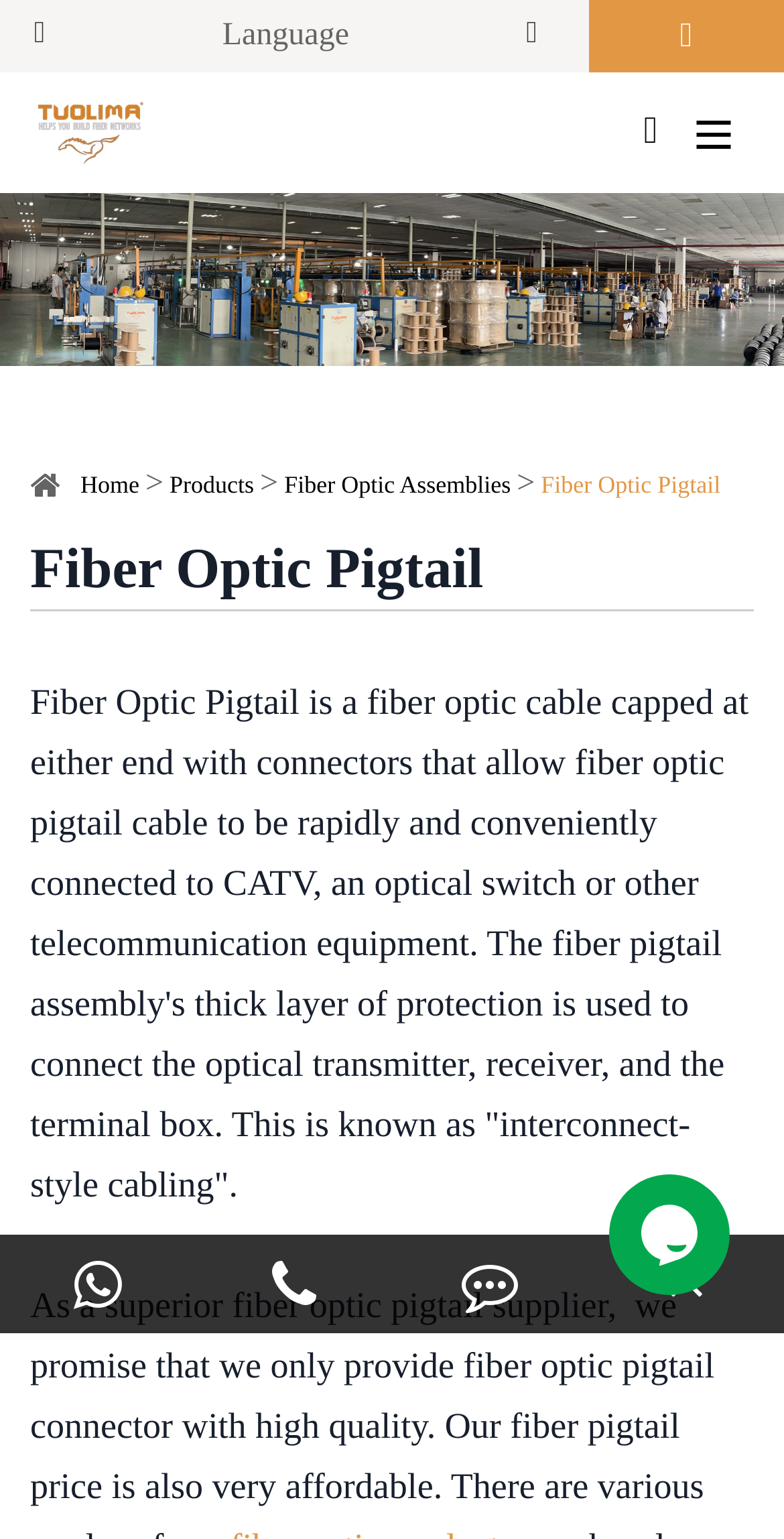Please reply to the following question using a single word or phrase: 
What is the language selection option on the webpage?

Language